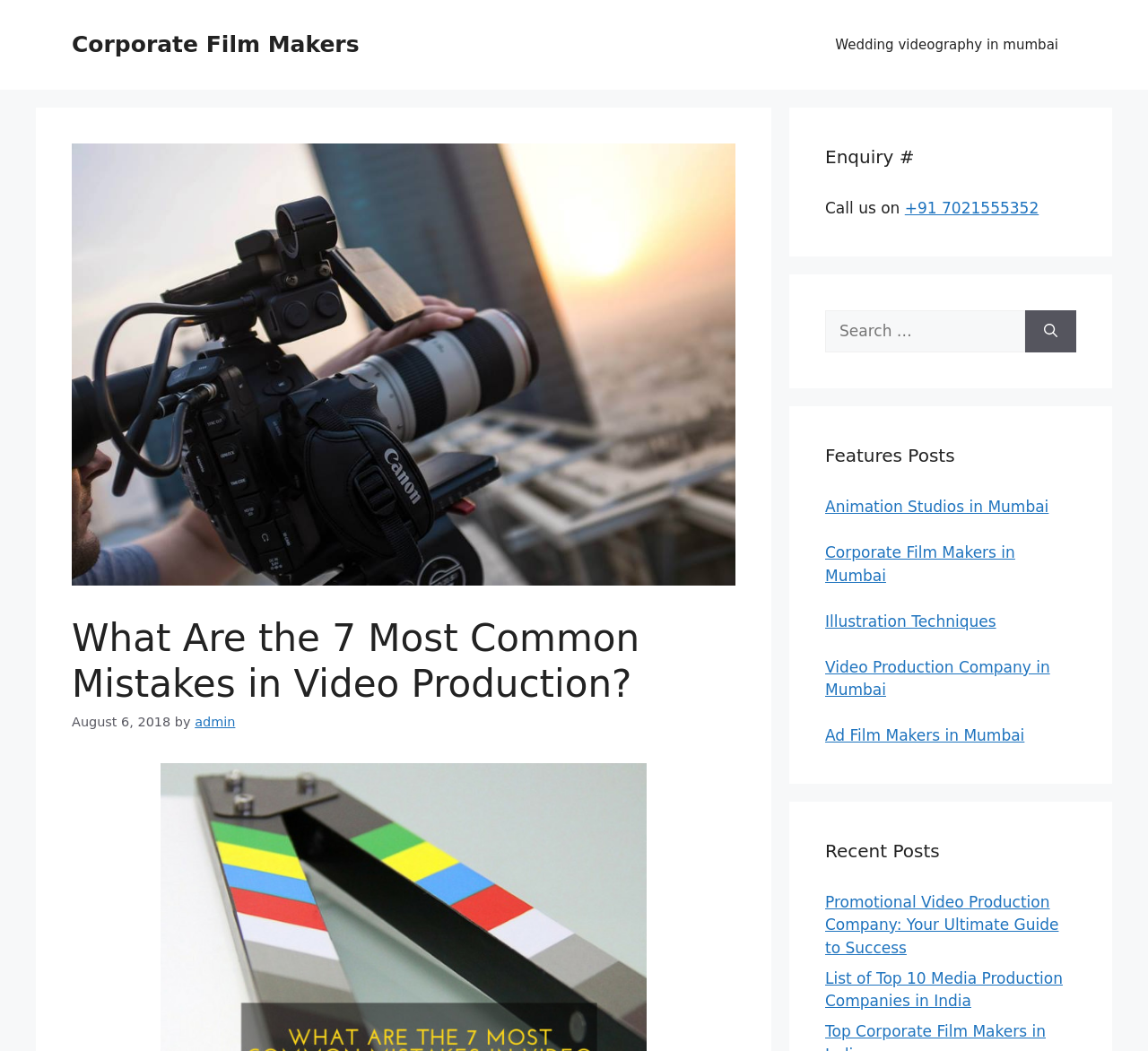What is the date of the main article?
Based on the image, provide a one-word or brief-phrase response.

August 6, 2018